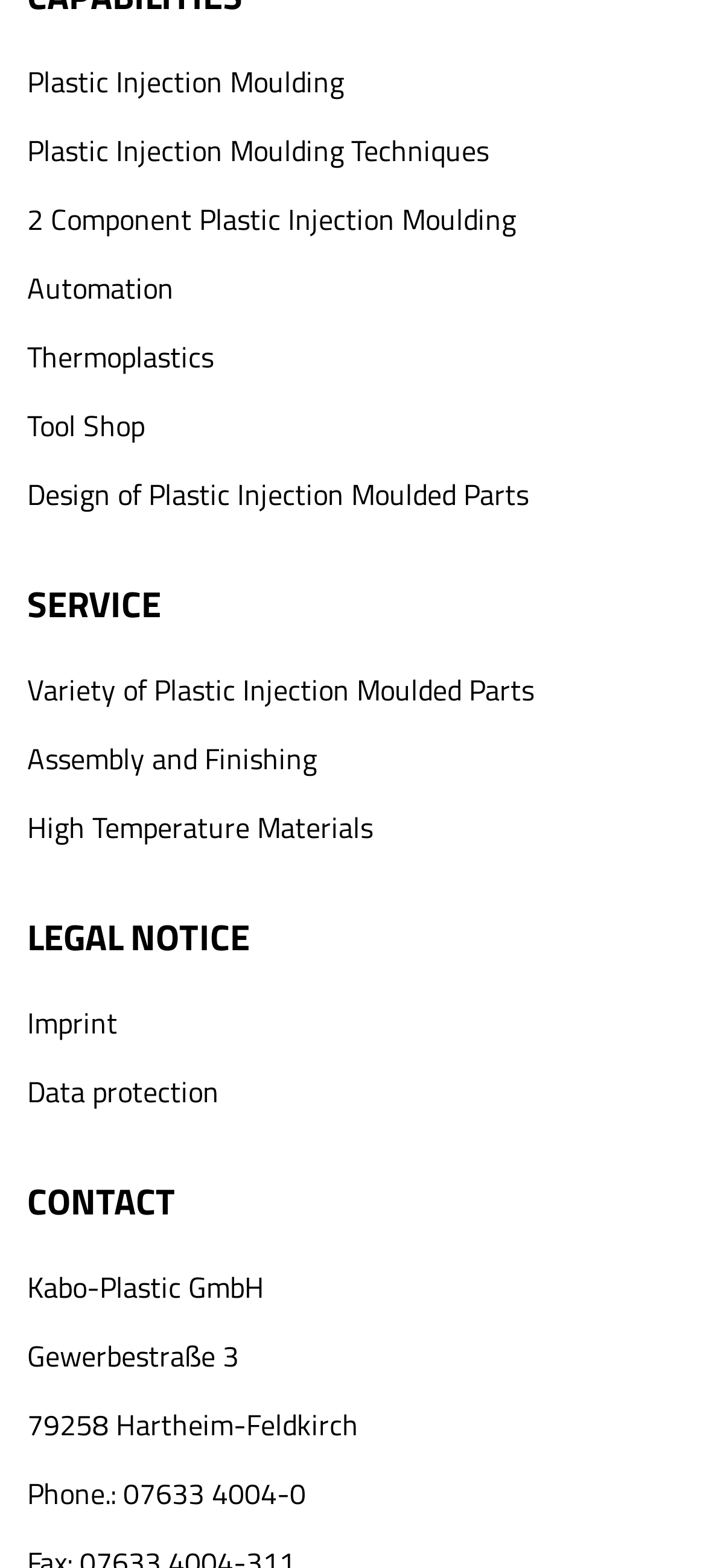Please respond in a single word or phrase: 
How many links are in the root element?

11